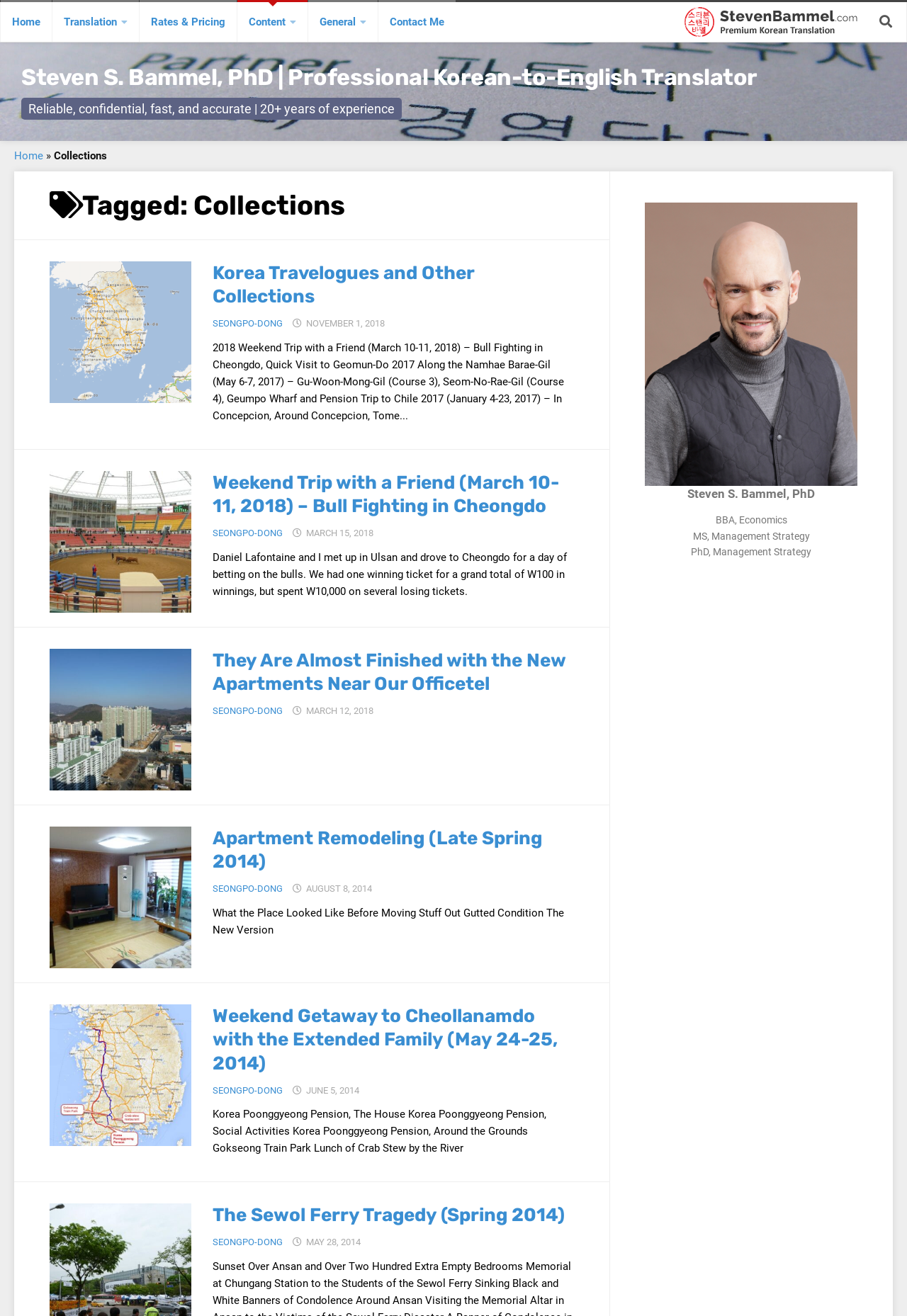Respond to the question with just a single word or phrase: 
What is the date of the second article?

March 15, 2018